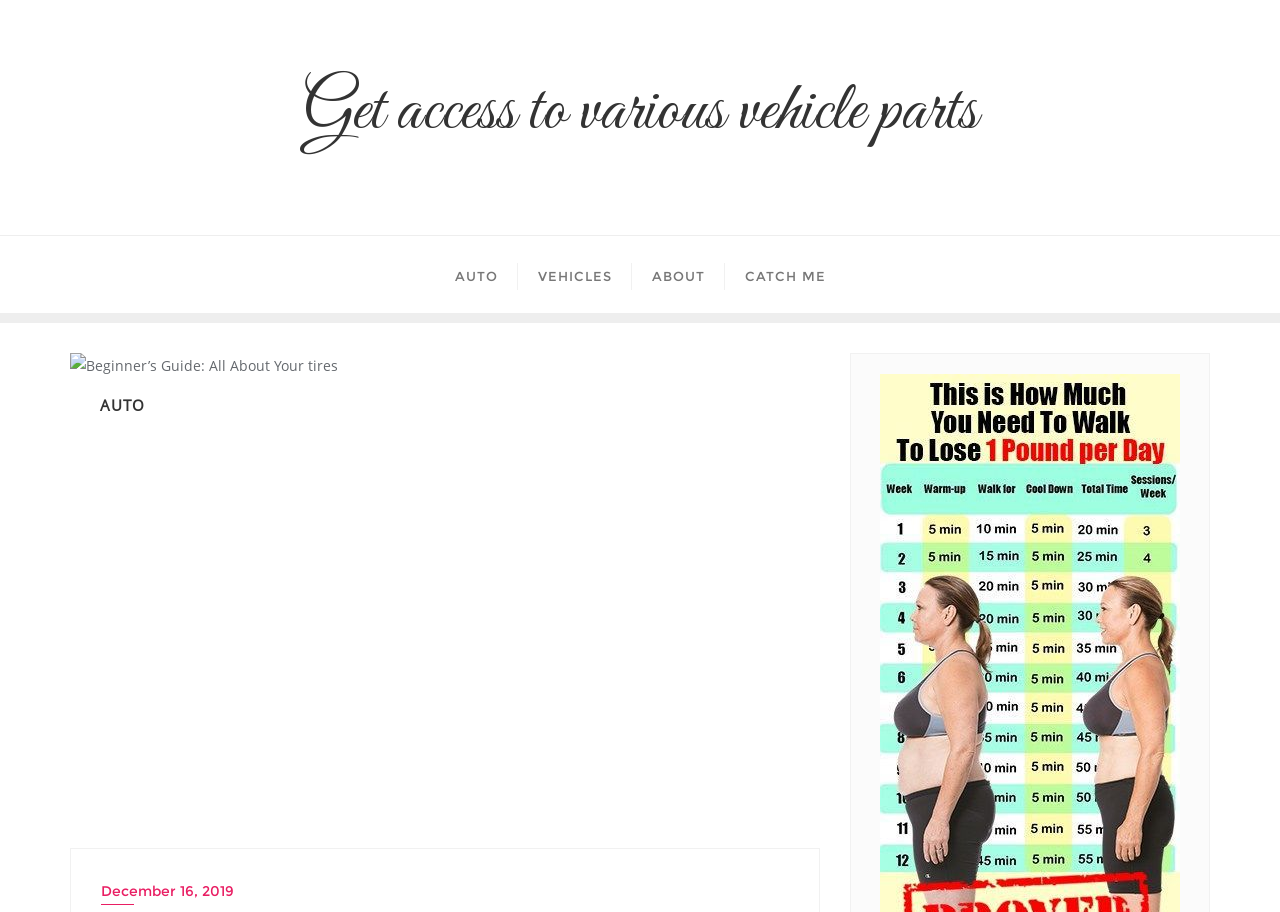How many navigation links are there?
Use the information from the screenshot to give a comprehensive response to the question.

By counting the navigation links on the webpage, I can see that there are four links: AUTO, VEHICLES, ABOUT, and CATCH ME.